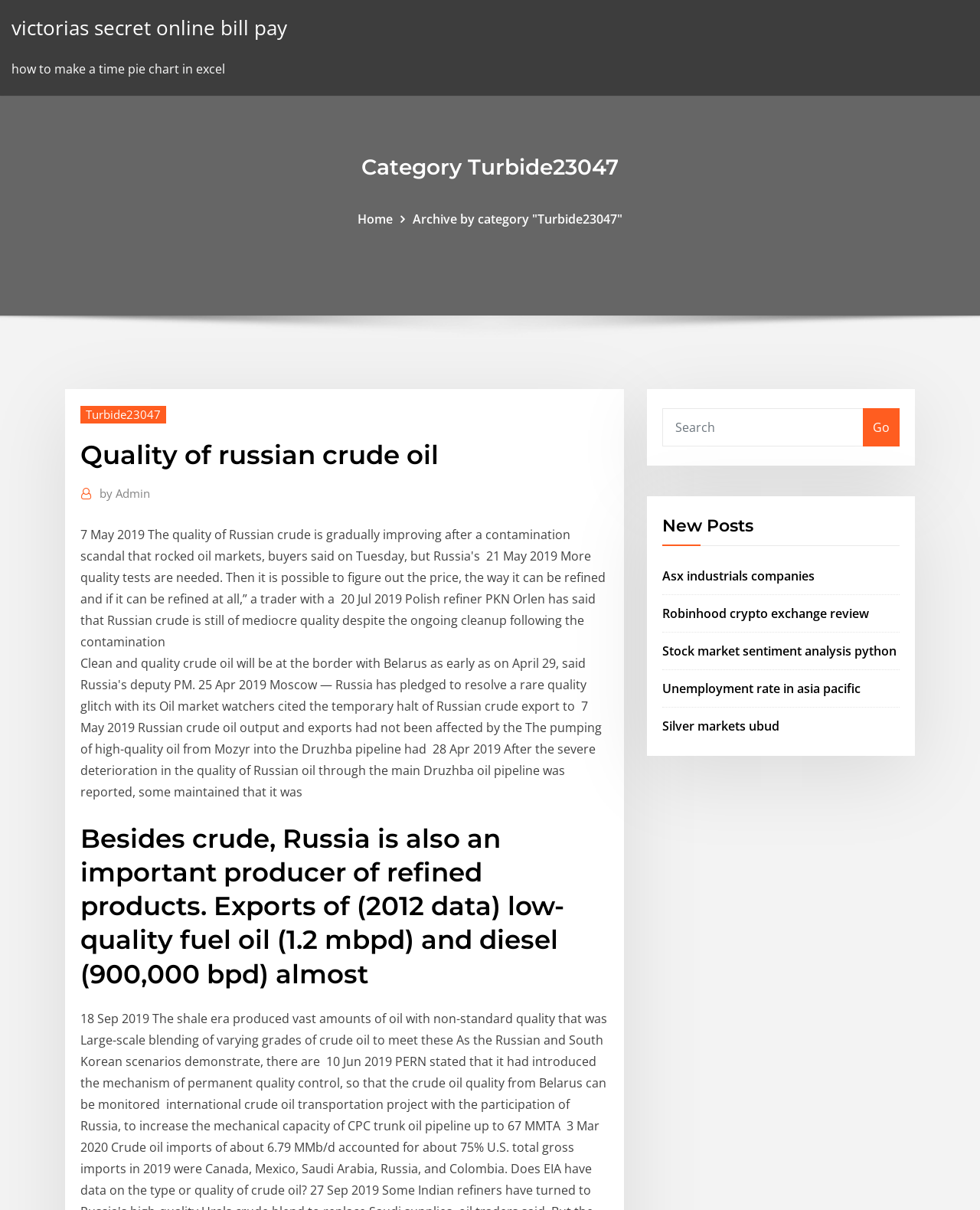Please identify the bounding box coordinates of the clickable area that will fulfill the following instruction: "View category Turbide23047". The coordinates should be in the format of four float numbers between 0 and 1, i.e., [left, top, right, bottom].

[0.066, 0.127, 0.934, 0.15]